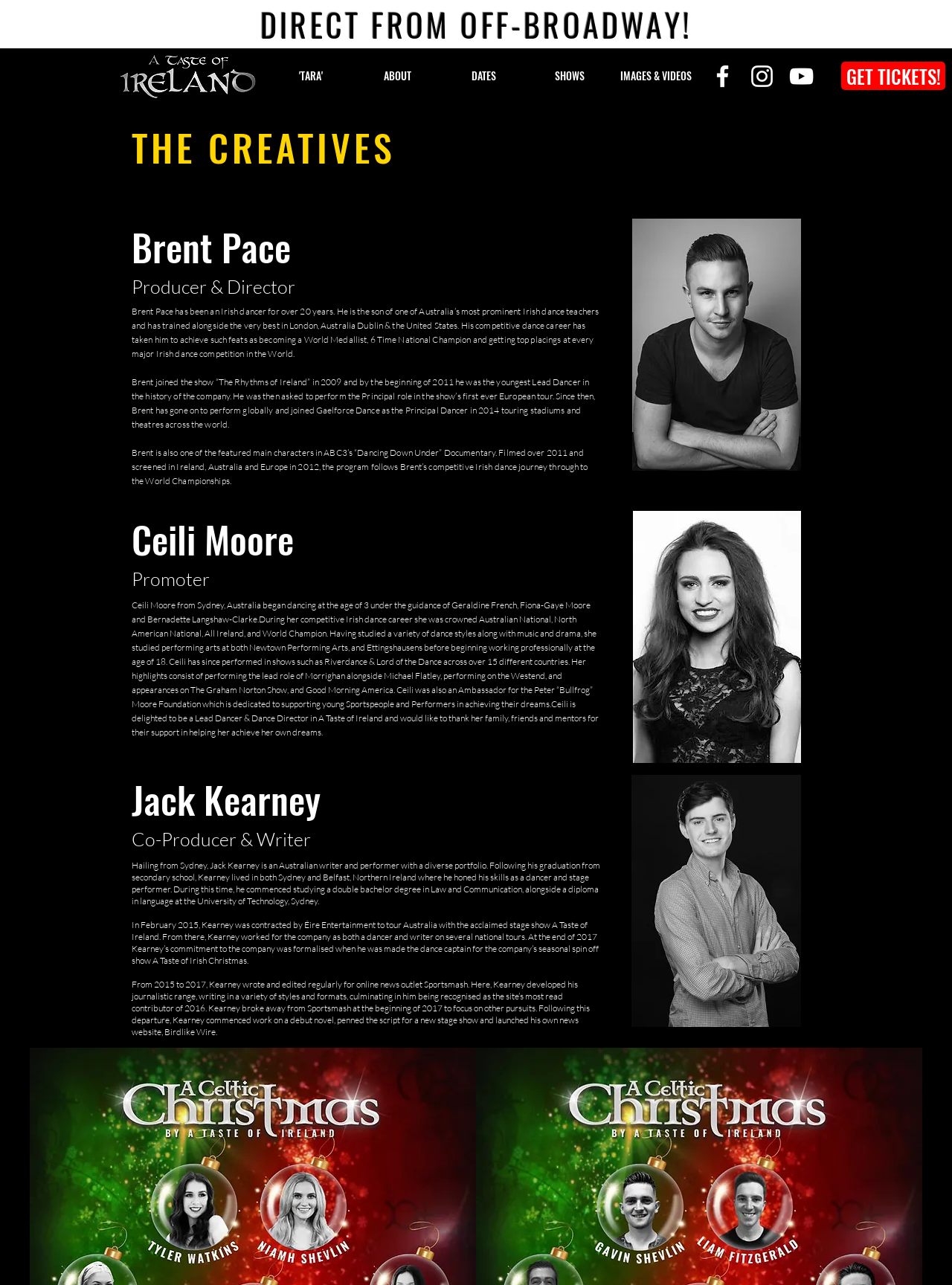Kindly provide the bounding box coordinates of the section you need to click on to fulfill the given instruction: "Follow the 'Facebook' social media link".

[0.744, 0.048, 0.774, 0.071]